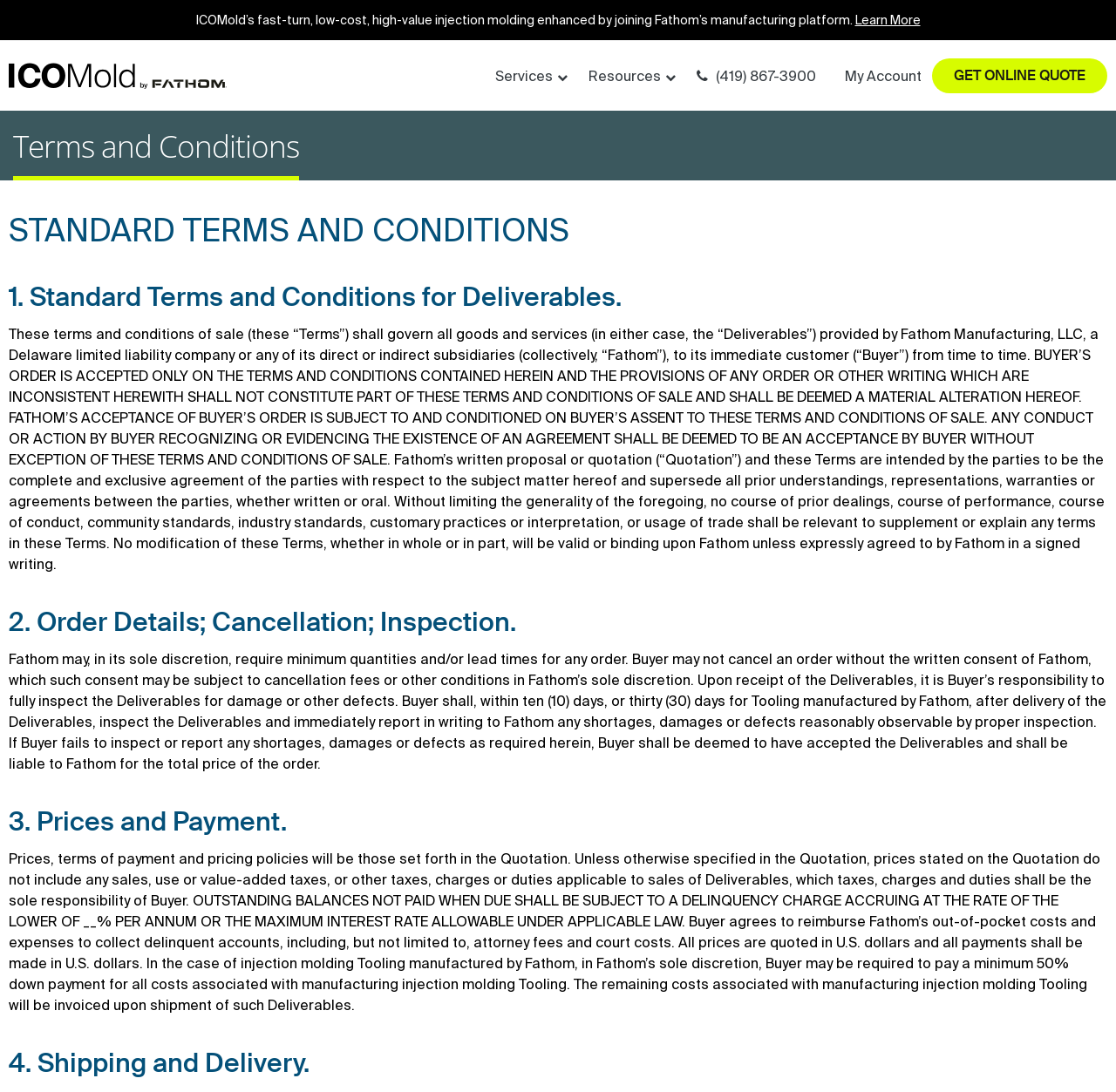What is the purpose of the 'Learn More' link?
Please answer the question as detailed as possible based on the image.

The 'Learn More' link is located in the top-center of the webpage, inside the LayoutTable element with bounding box coordinates [0.0, 0.01, 1.0, 0.027]. The text preceding the link mentions ICOMold's fast-turn, low-cost, high-value injection molding, suggesting that the link is intended to provide more information about this topic.